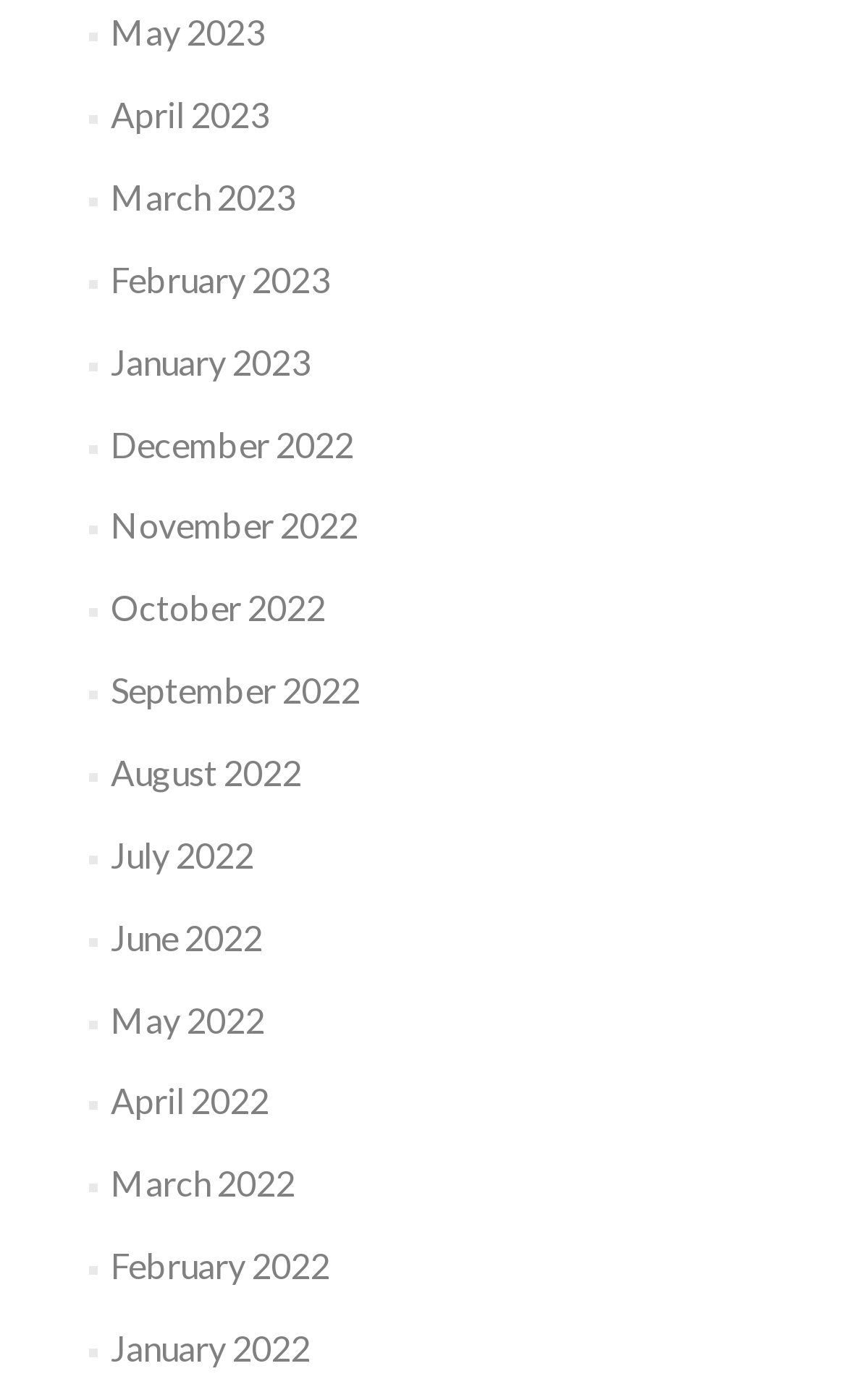Identify the bounding box coordinates of the region I need to click to complete this instruction: "go to April 2022".

[0.13, 0.772, 0.318, 0.801]